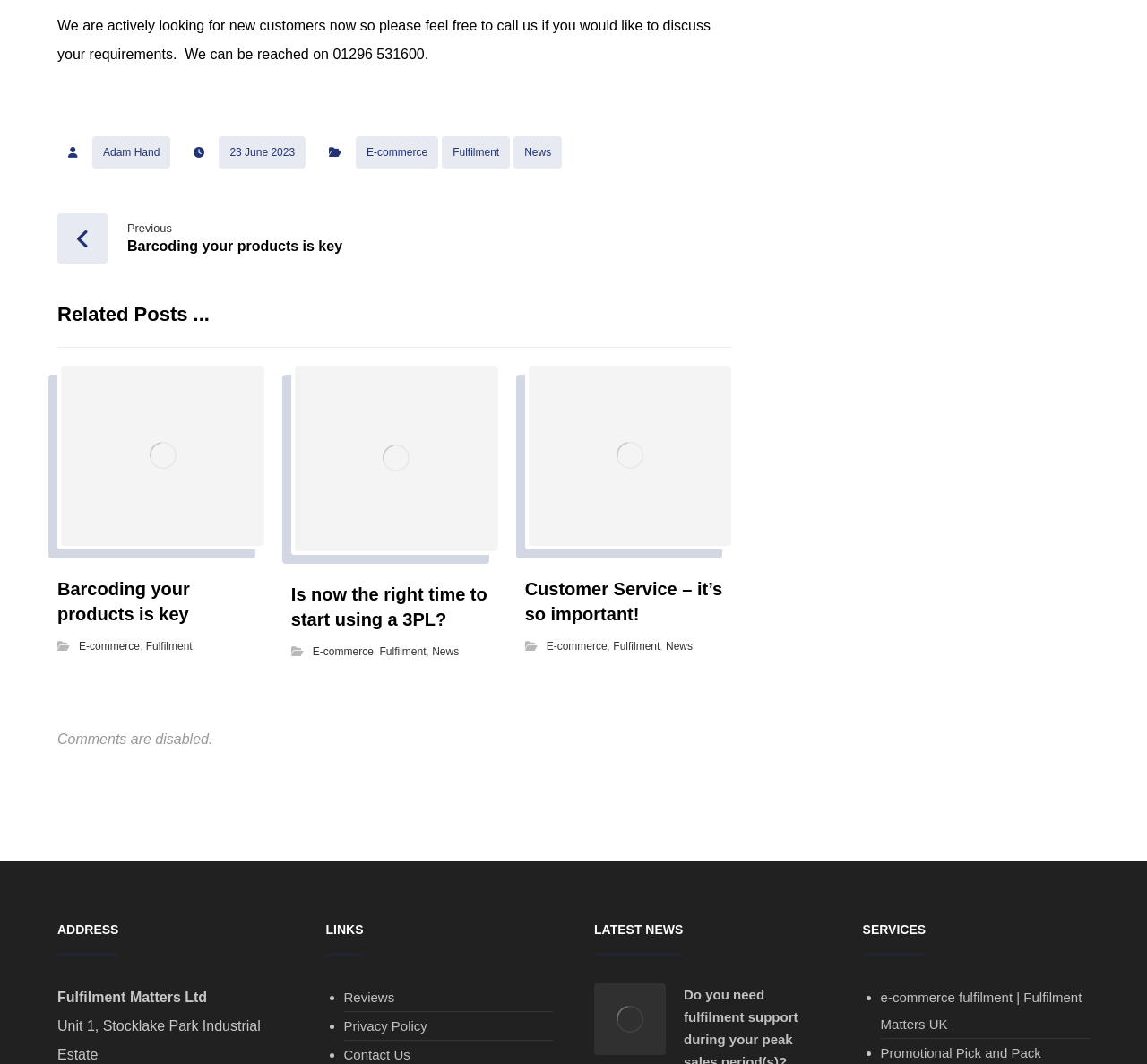Using the information in the image, give a comprehensive answer to the question: 
What is the category of the article?

The categories are listed in the paragraph 'Category(s)' with links to 'E-commerce', 'Fulfilment', and 'News'.